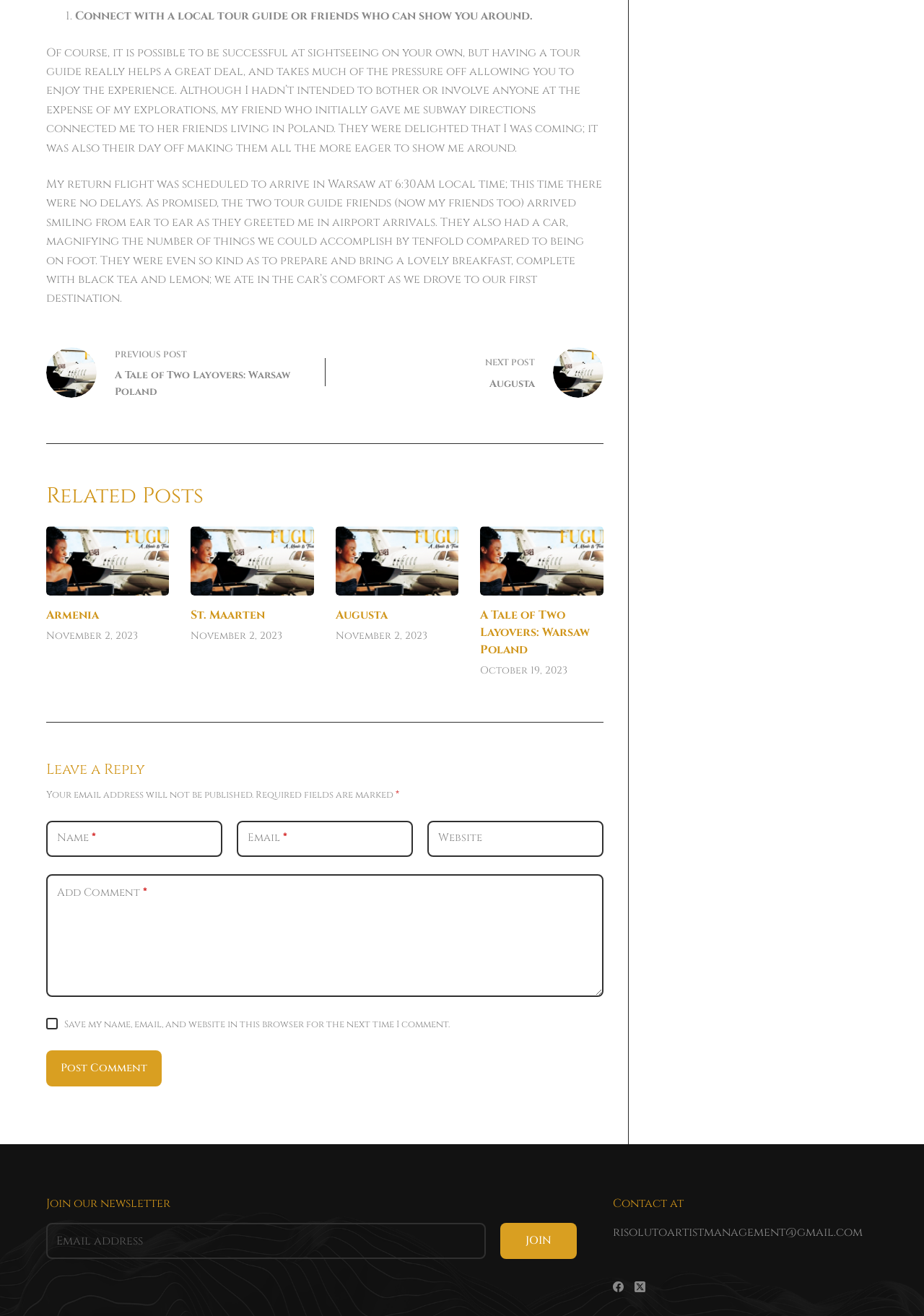Provide the bounding box coordinates for the UI element described in this sentence: "parent_node: Add Comment name="comment"". The coordinates should be four float values between 0 and 1, i.e., [left, top, right, bottom].

[0.05, 0.664, 0.653, 0.757]